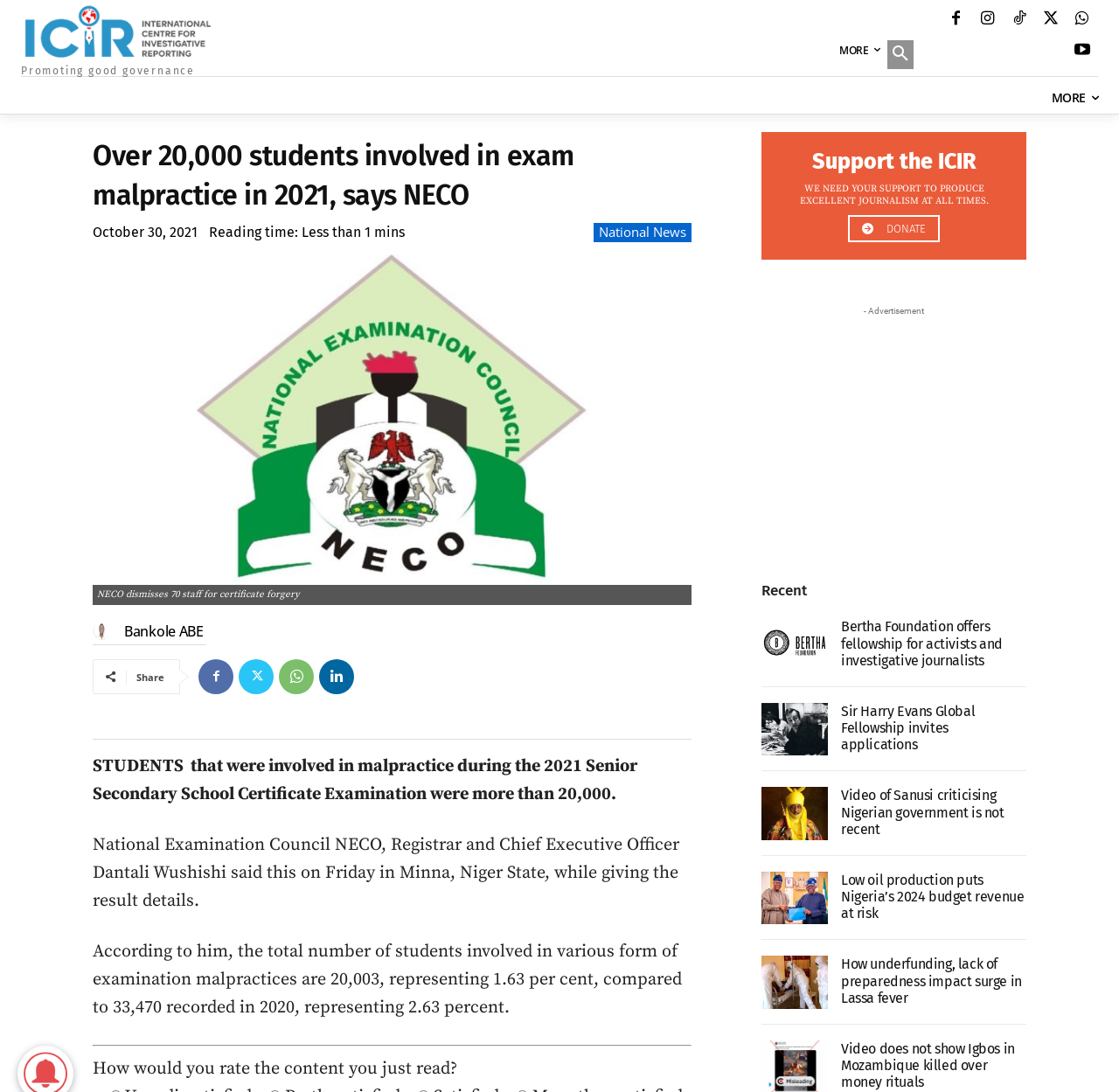Specify the bounding box coordinates (top-left x, top-left y, bottom-right x, bottom-right y) of the UI element in the screenshot that matches this description: Home

[0.019, 0.078, 0.051, 0.101]